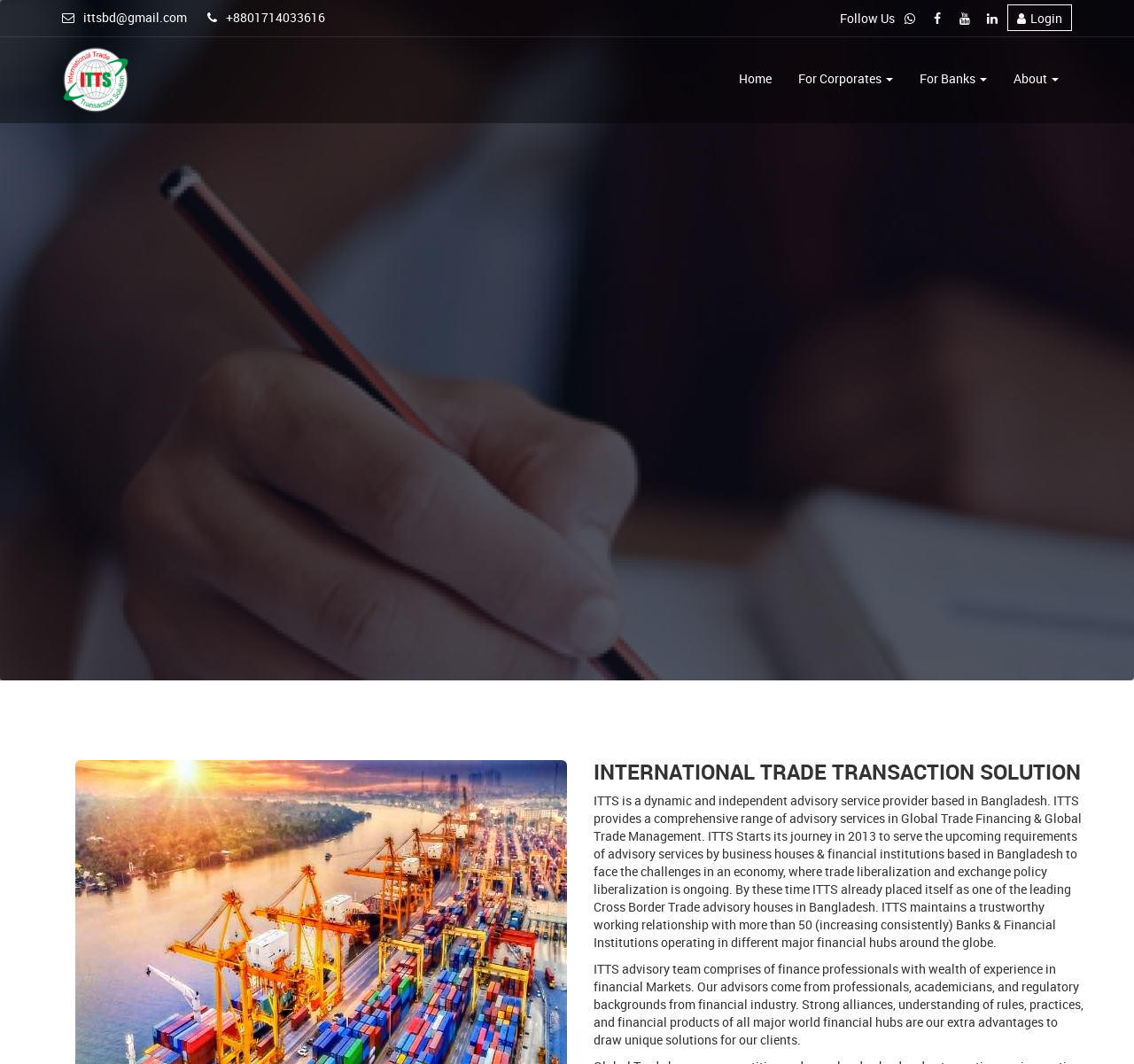Provide a brief response to the question below using one word or phrase:
How many social media links are there?

4